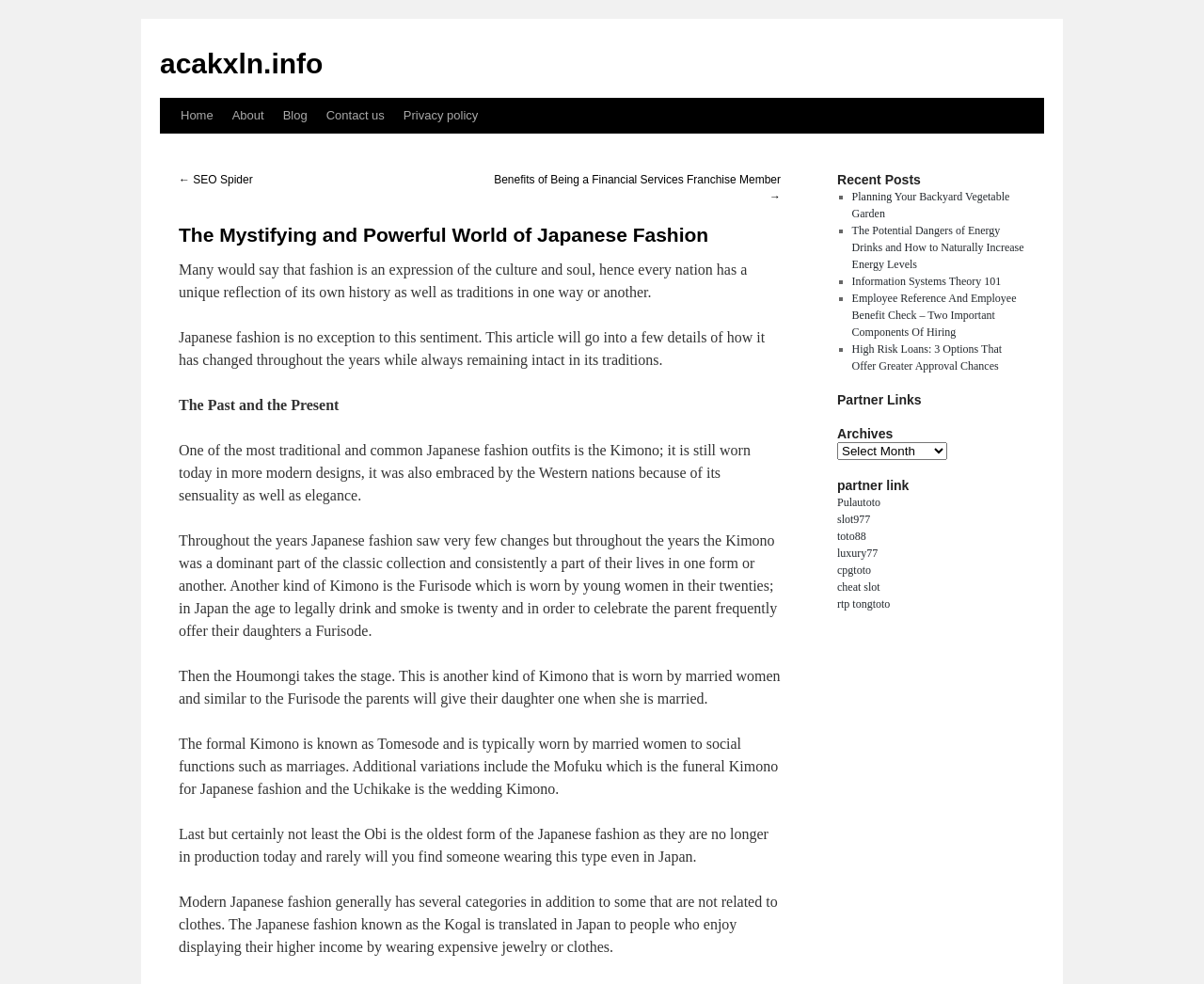Please locate the bounding box coordinates for the element that should be clicked to achieve the following instruction: "Visit the 'About' page". Ensure the coordinates are given as four float numbers between 0 and 1, i.e., [left, top, right, bottom].

[0.185, 0.099, 0.227, 0.136]